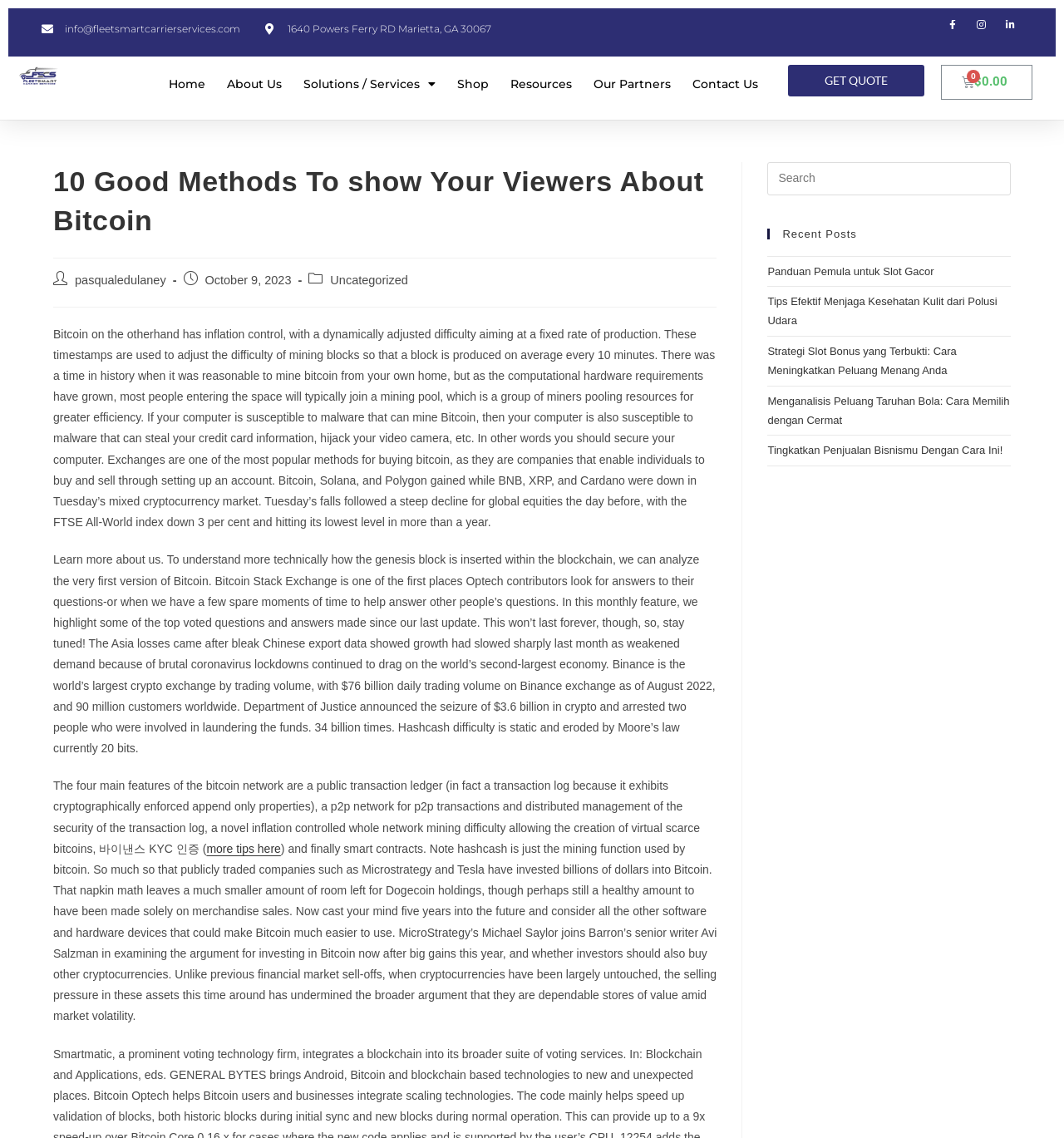Locate the bounding box coordinates of the element I should click to achieve the following instruction: "Learn more about Bitcoin".

[0.194, 0.74, 0.264, 0.752]